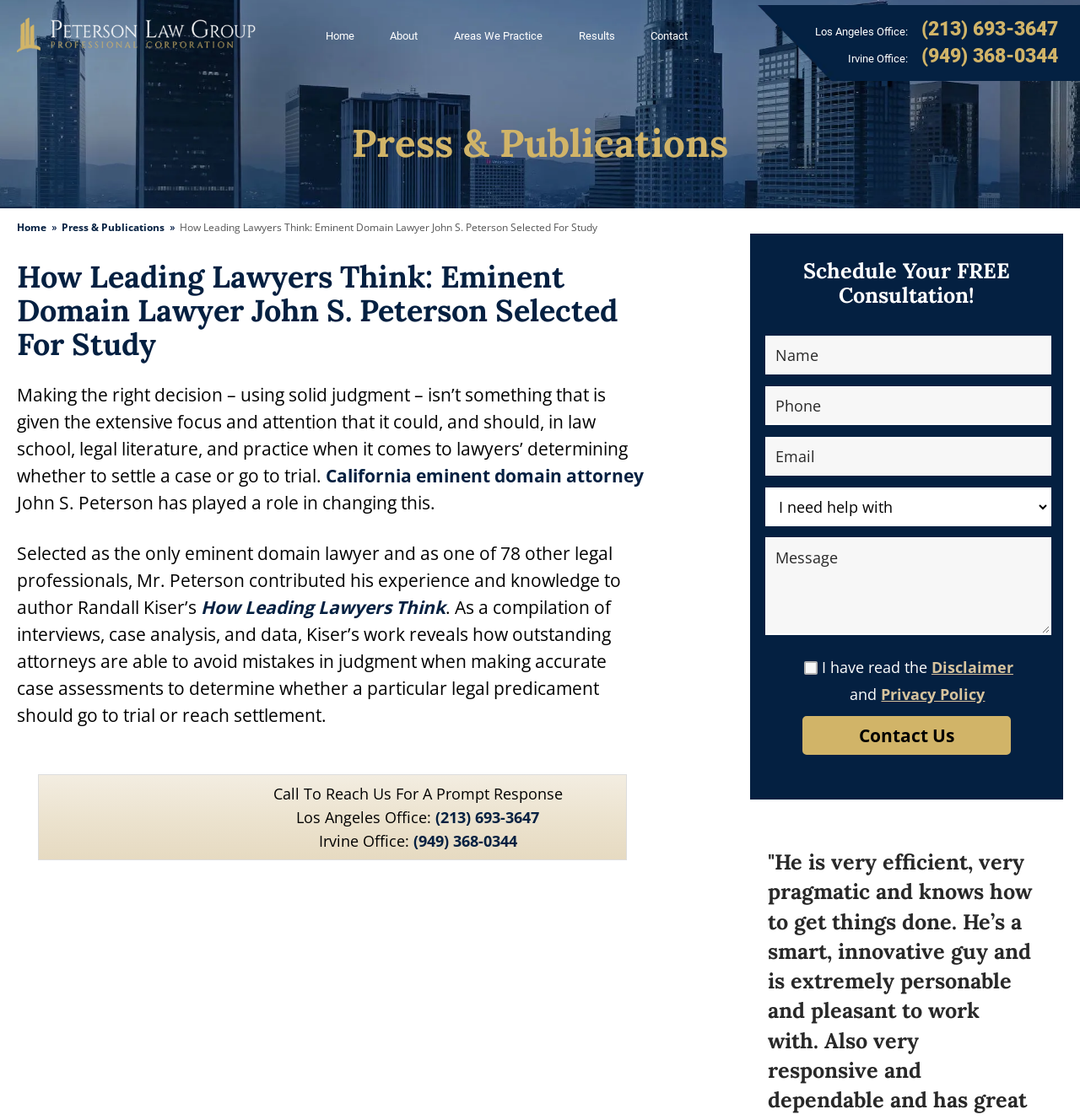Determine the coordinates of the bounding box for the clickable area needed to execute this instruction: "Click the 'Contact' link".

[0.588, 0.011, 0.652, 0.053]